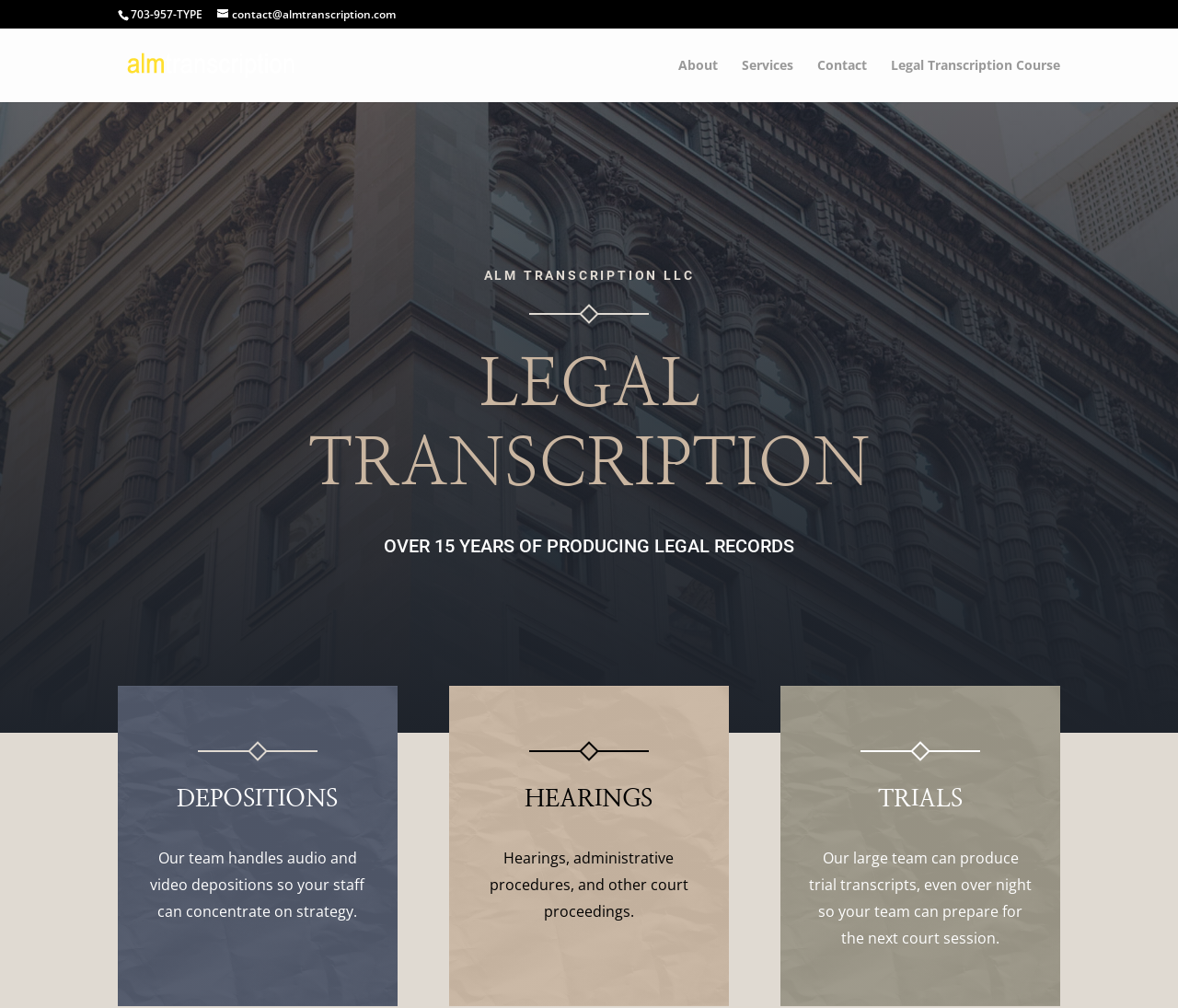Analyze the image and deliver a detailed answer to the question: How many links are in the top navigation menu?

I counted the number of link elements in the top navigation menu and found four links: 'About', 'Services', 'Contact', and 'Legal Transcription Course'.